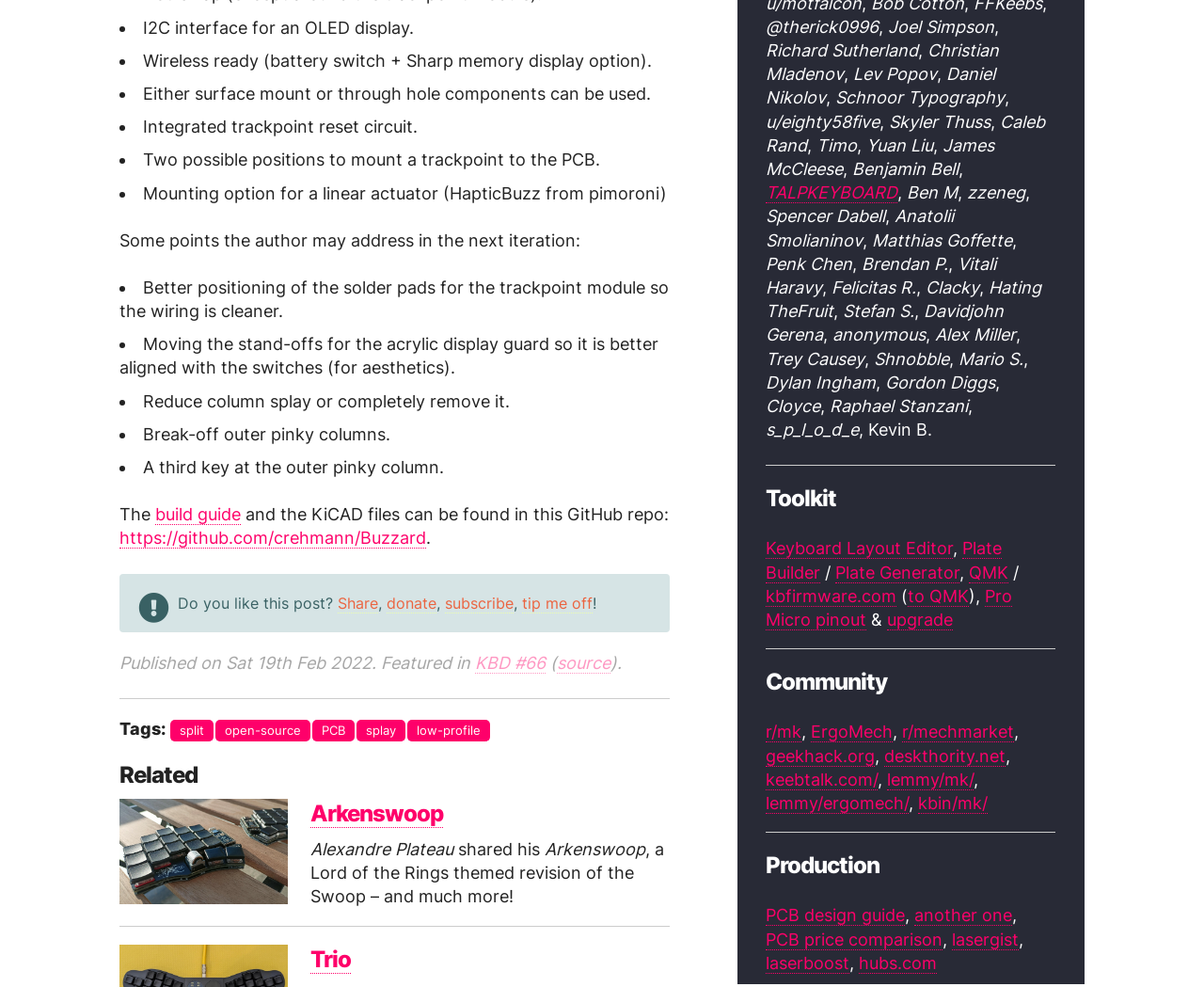Find the bounding box coordinates for the element that must be clicked to complete the instruction: "Visit the GitHub repository". The coordinates should be four float numbers between 0 and 1, indicated as [left, top, right, bottom].

[0.099, 0.535, 0.354, 0.556]